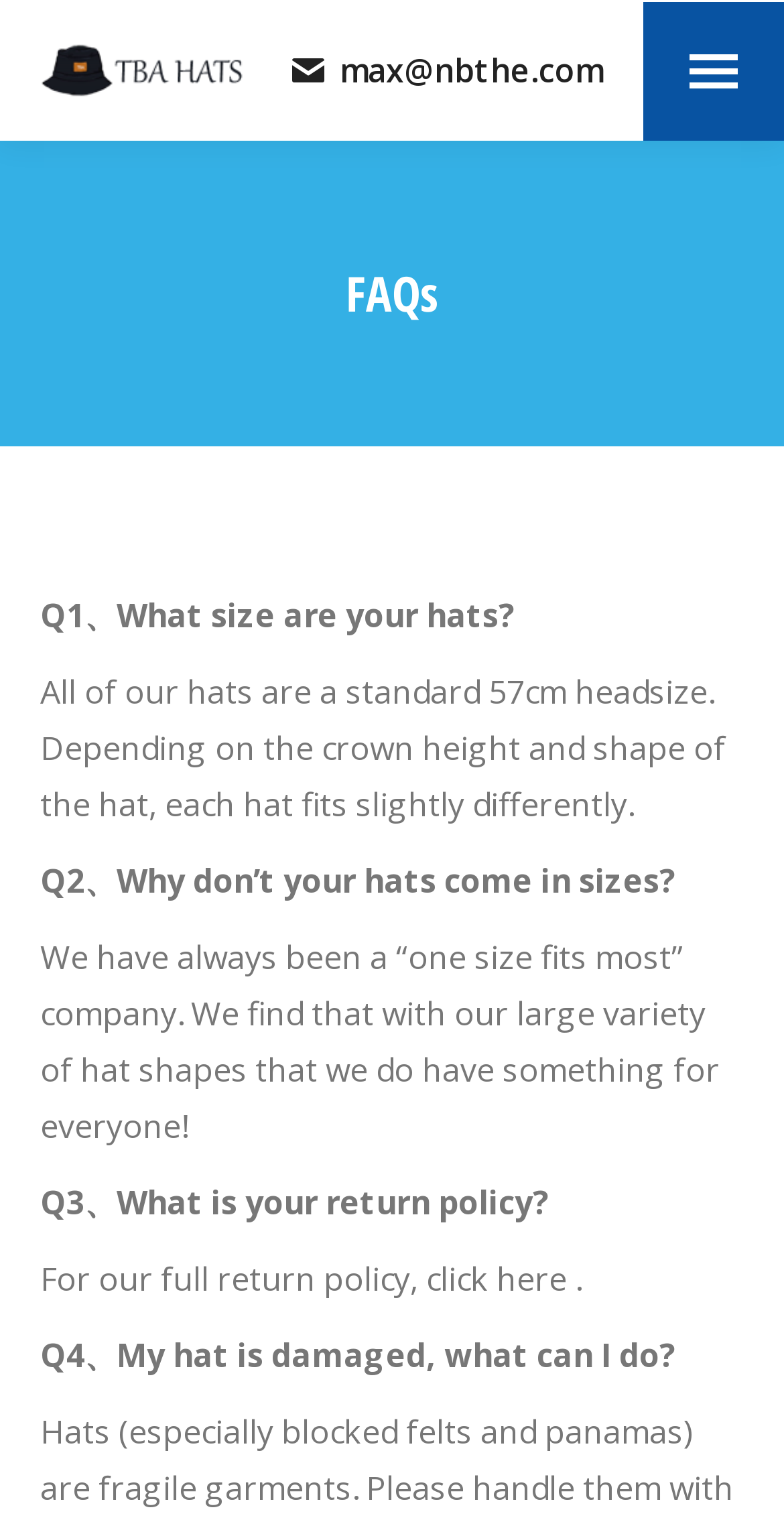Create an elaborate caption for the webpage.

This webpage appears to be a FAQ page about hats, with a brief introduction at the top. The introduction is followed by a mobile menu icon at the top right corner. Below the introduction, there is a contact email address "max@nbthe.com" displayed prominently.

On the left side of the page, there is a link to "Bucket Hat Wholesale, Custom Bucket Hat Manufacturers, Bulk Bucket Hats Suppliers, Mens Womens Buckets Caps" with an accompanying image. This link is positioned above the main FAQ section.

The FAQ section is headed by a "FAQs" title, and it contains four questions and answers. The questions are "Q1、What size are your hats?", "Q2、Why don’t your hats come in sizes?", "Q3、What is your return policy?", and "Q4、My hat is damaged, what can I do?". Each question is followed by a corresponding answer, with the answers varying in length.

At the bottom right corner of the page, there is a "Go to Top" link, allowing users to quickly navigate back to the top of the page.